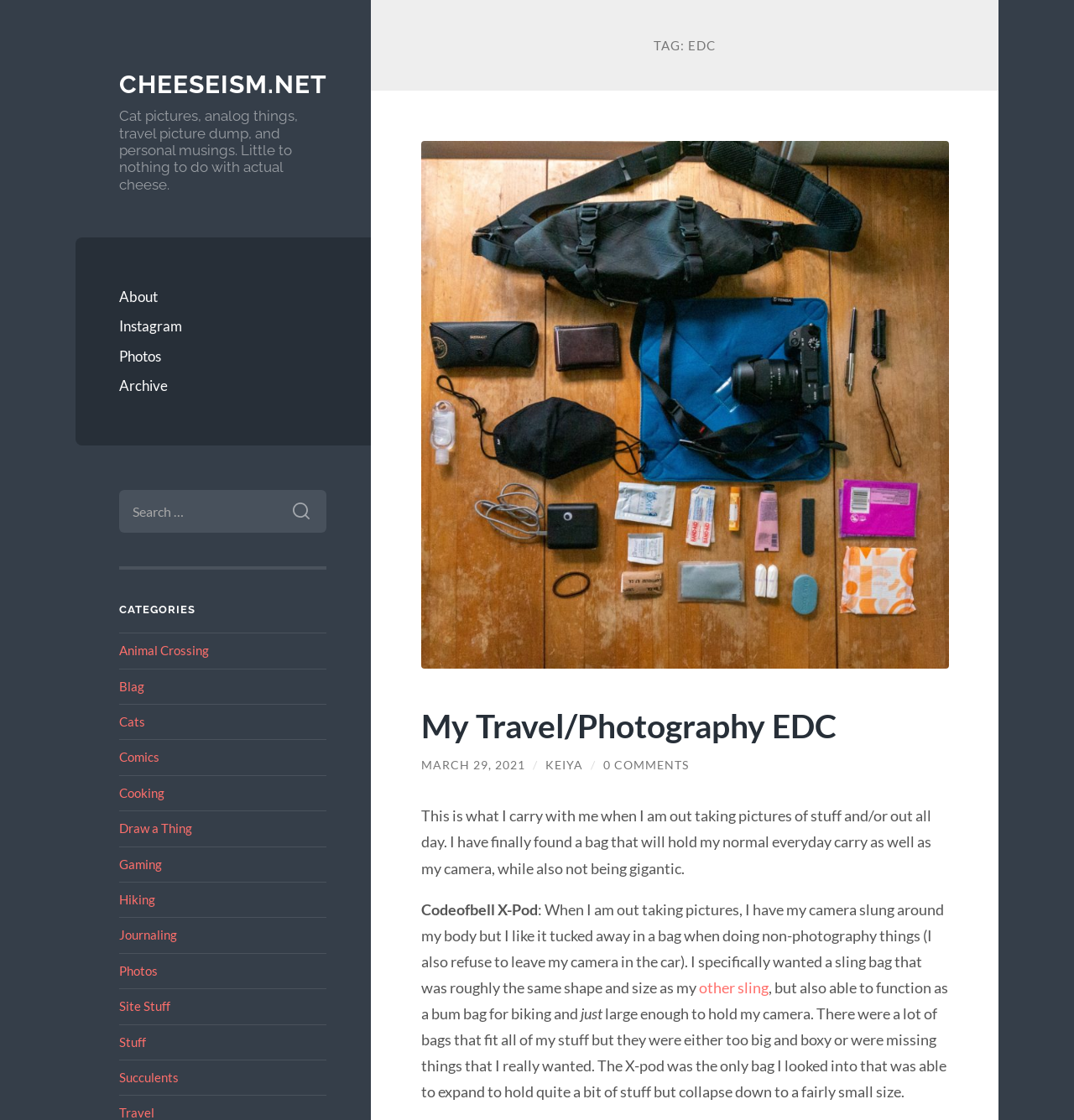What is the website about?
Look at the image and respond with a single word or a short phrase.

Personal musings and photos